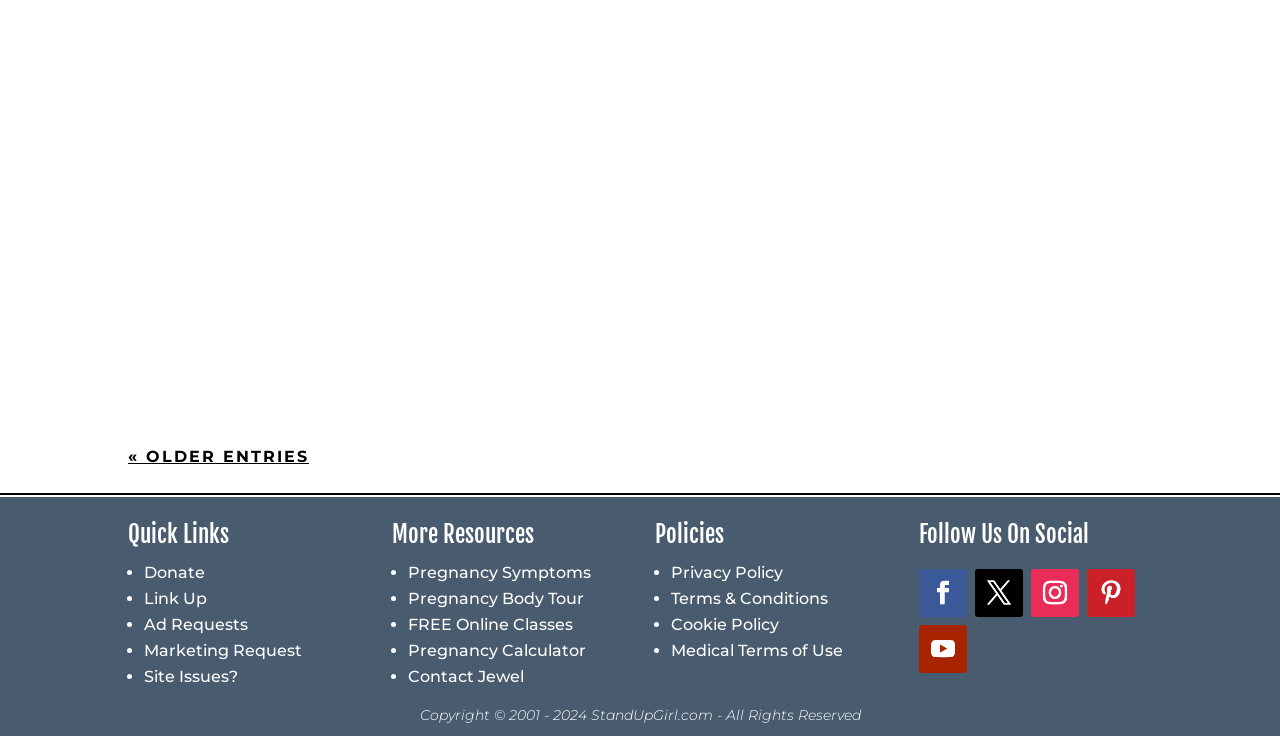Given the webpage screenshot and the description, determine the bounding box coordinates (top-left x, top-left y, bottom-right x, bottom-right y) that define the location of the UI element matching this description: Pregnancy Calculator

[0.318, 0.87, 0.458, 0.896]